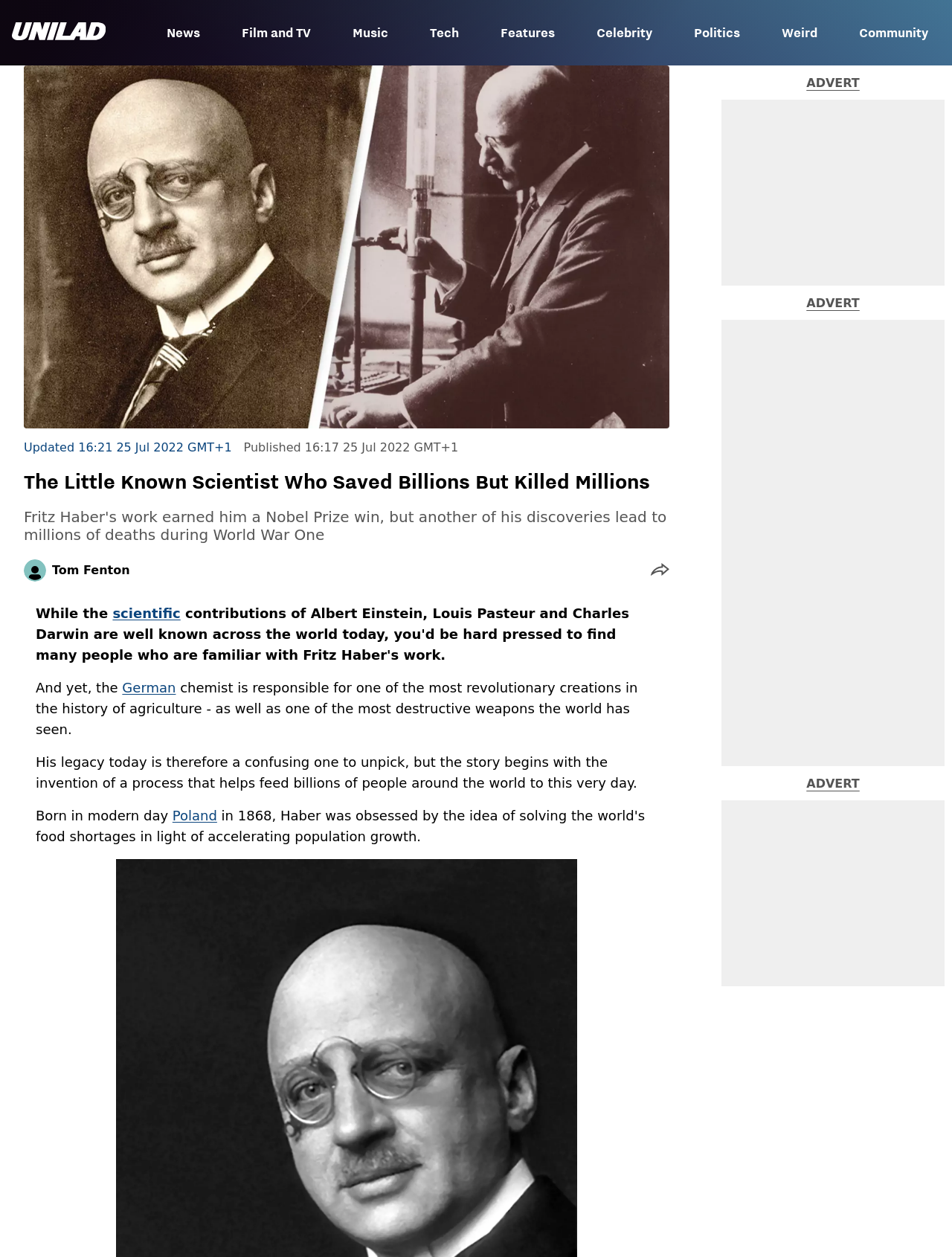Identify the title of the webpage and provide its text content.

The Little Known Scientist Who Saved Billions But Killed Millions